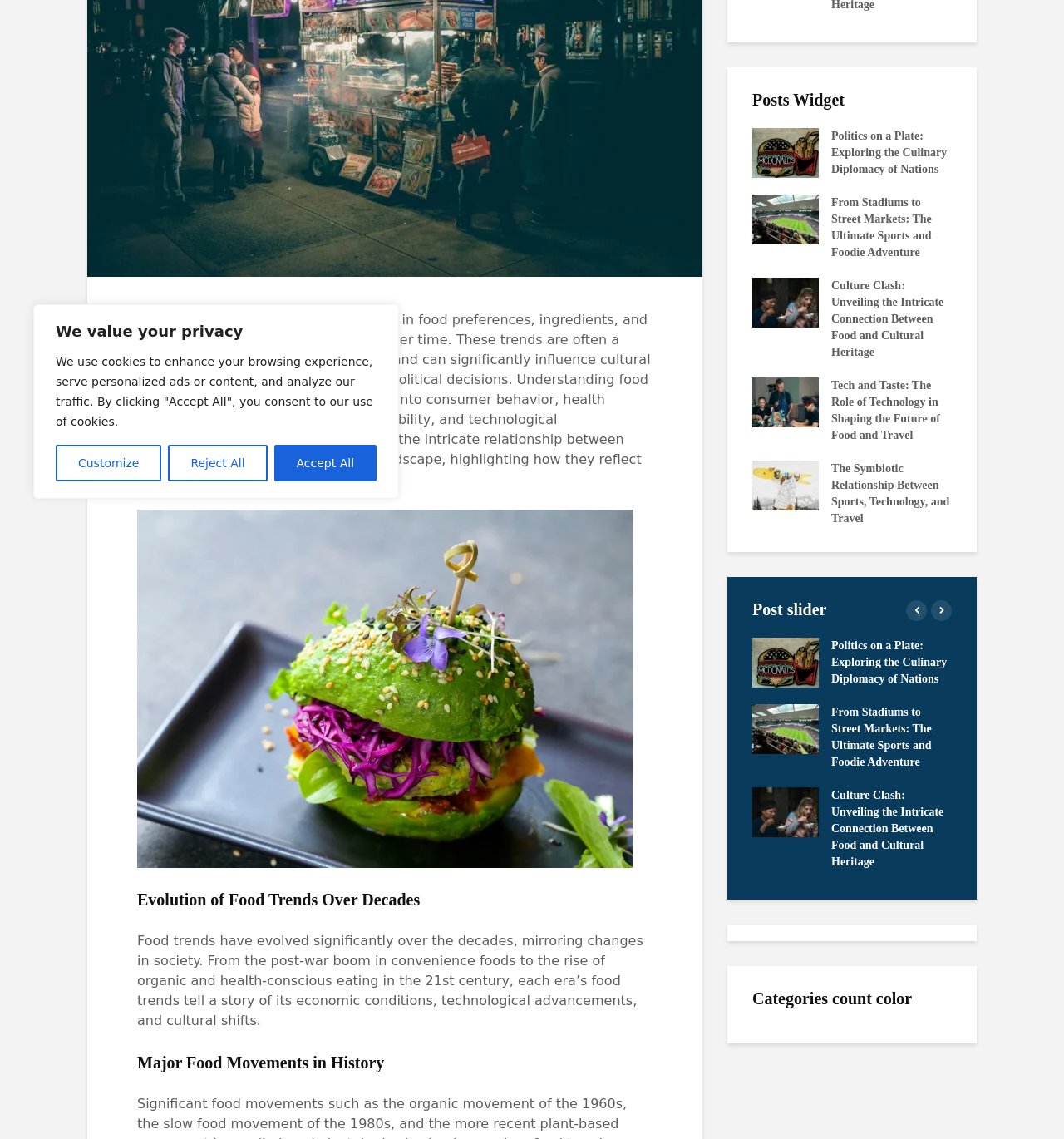Bounding box coordinates are specified in the format (top-left x, top-left y, bottom-right x, bottom-right y). All values are floating point numbers bounded between 0 and 1. Please provide the bounding box coordinate of the region this sentence describes: Customize

[0.052, 0.391, 0.152, 0.423]